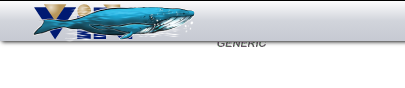Break down the image and describe every detail you can observe.

The image features a stylized blue whale illustration prominently displayed alongside the acronym "VIN." This graphic is set against a light backdrop and serves to enhance the overall branding of the webpage. Below the whale image, the word "GENERIC" is presented, indicating that this may be a placeholder or general content relevant to the site. The combination of the whale imagery and the acronym suggests a thematic connection to veterinary information, hinting at the website's focus on animal health.